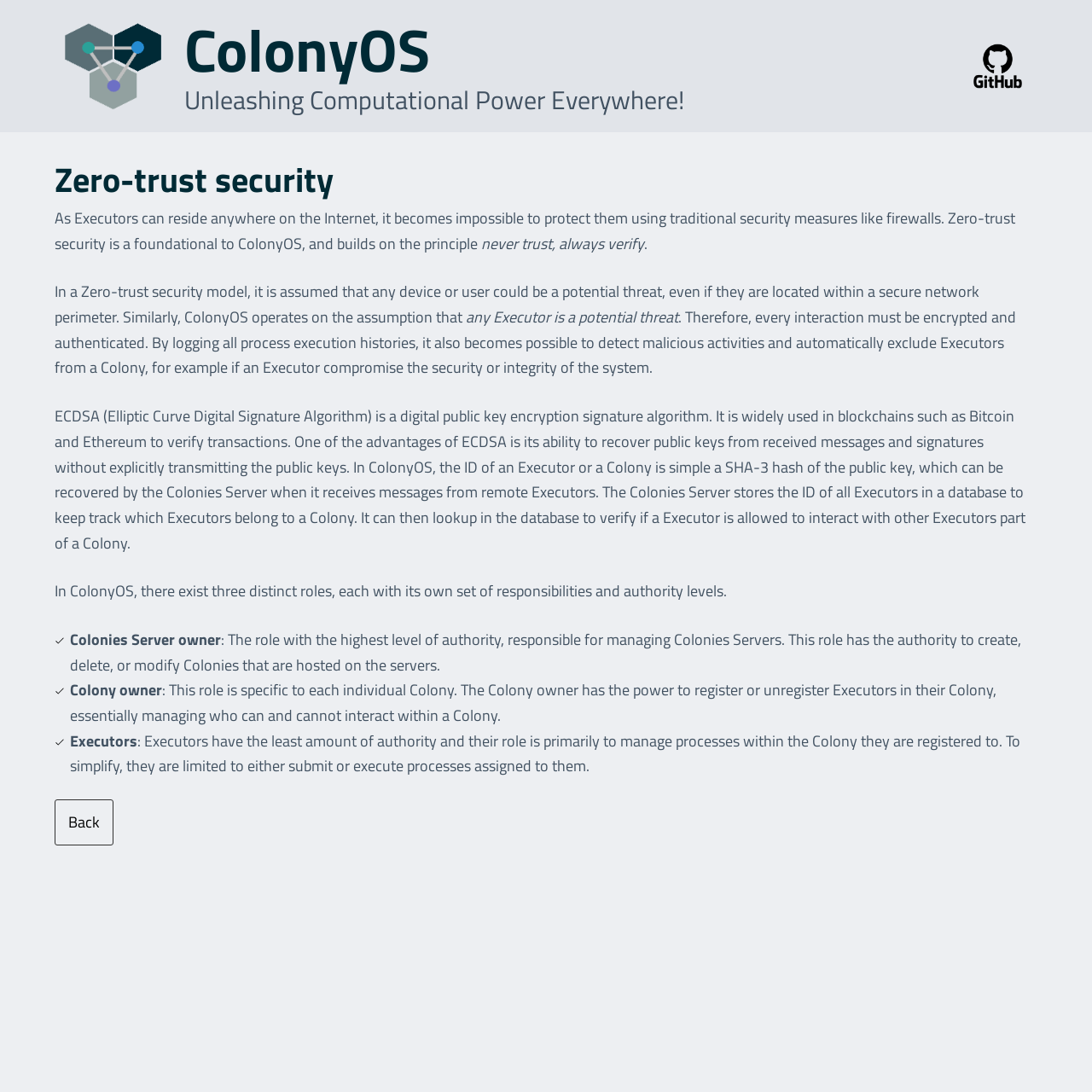Provide an in-depth description of the elements and layout of the webpage.

The webpage is about ColonyOS, a zero-trust security system. At the top left corner, there is a link to "Skip to content". Next to it, there is a link to "ColonyOS" with an accompanying image. On the top right corner, there is another link to "ColonyOS". Below these links, there is a heading that reads "Unleashing Computational Power Everywhere!".

The main content of the webpage is divided into sections. The first section has a heading "Zero-trust security" and explains the concept of zero-trust security, stating that it is a foundational principle of ColonyOS. The text explains that in a zero-trust security model, any device or user could be a potential threat, and therefore, every interaction must be encrypted and authenticated.

The next section explains the use of ECDSA (Elliptic Curve Digital Signature Algorithm) in ColonyOS, which is used to verify transactions and recover public keys from received messages and signatures.

The following section describes the three distinct roles in ColonyOS, each with its own set of responsibilities and authority levels. These roles are listed as Colonies Server owner, Colony owner, and Executors. Each role is explained in detail, with the Colonies Server owner having the highest level of authority, responsible for managing Colonies Servers, and Executors having the least amount of authority, limited to managing processes within the Colony they are registered to.

At the bottom of the page, there is a link to "Back".